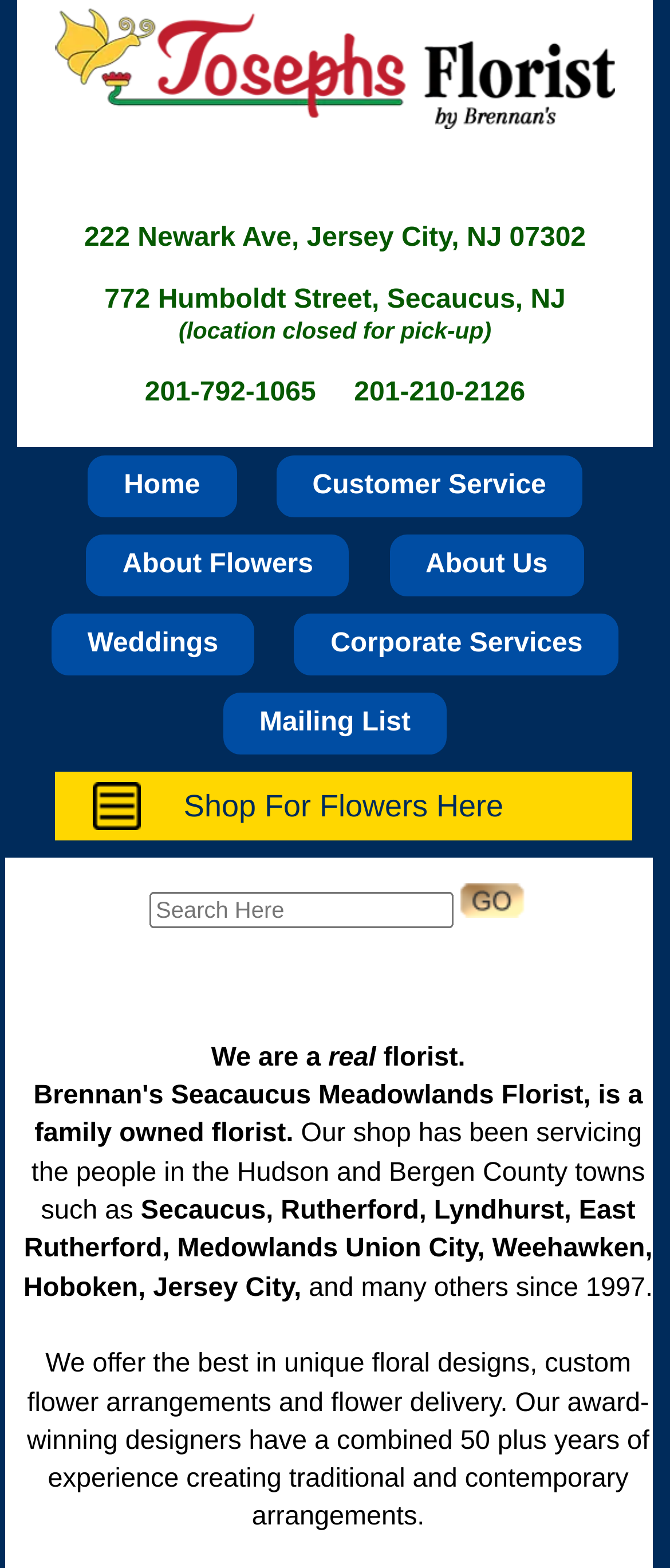Pinpoint the bounding box coordinates of the clickable area necessary to execute the following instruction: "Click the 'About Us' link". The coordinates should be given as four float numbers between 0 and 1, namely [left, top, right, bottom].

[0.635, 0.351, 0.817, 0.37]